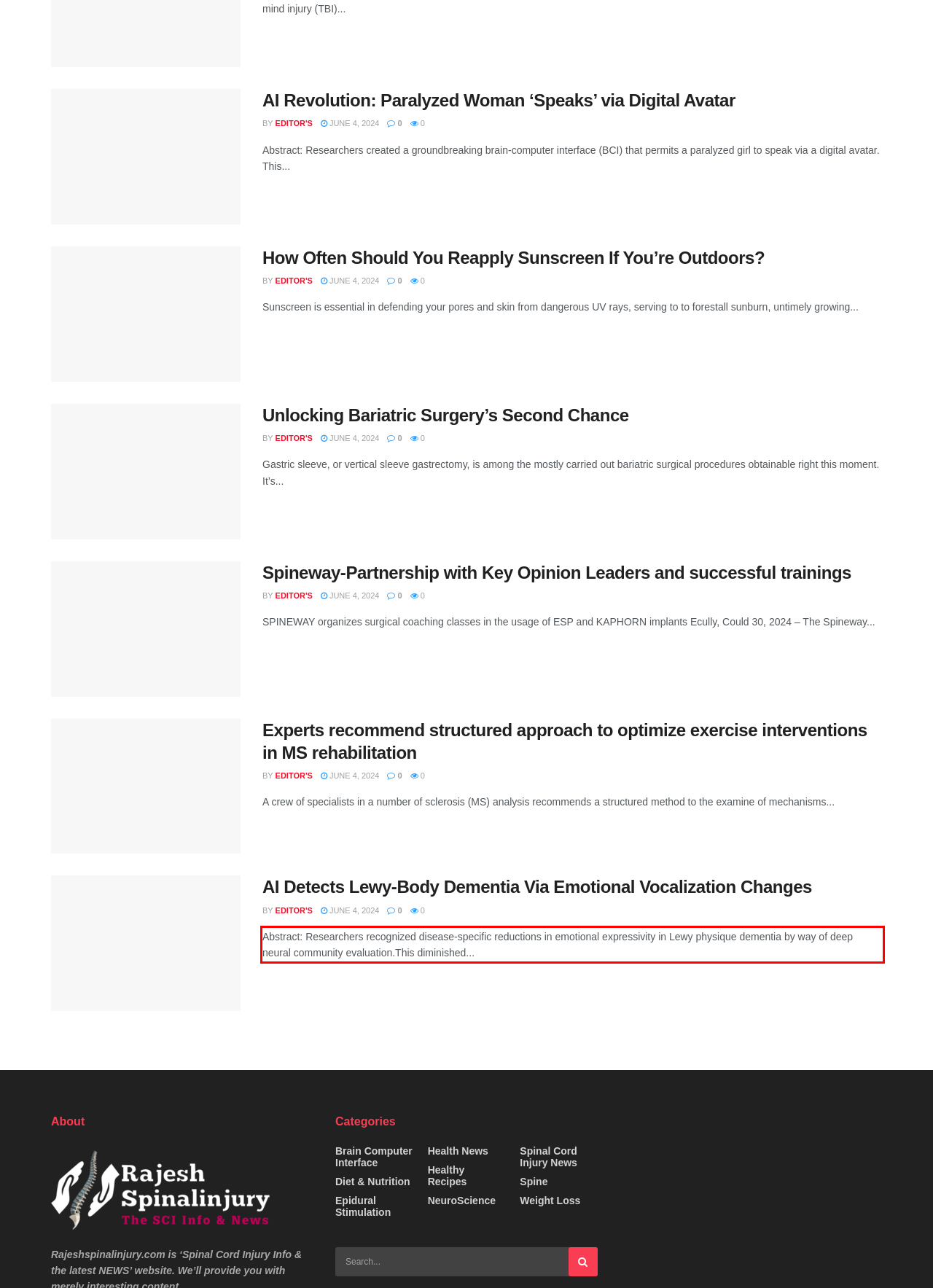Using the provided screenshot, read and generate the text content within the red-bordered area.

Abstract: Researchers recognized disease-specific reductions in emotional expressivity in Lewy physique dementia by way of deep neural community evaluation.This diminished...